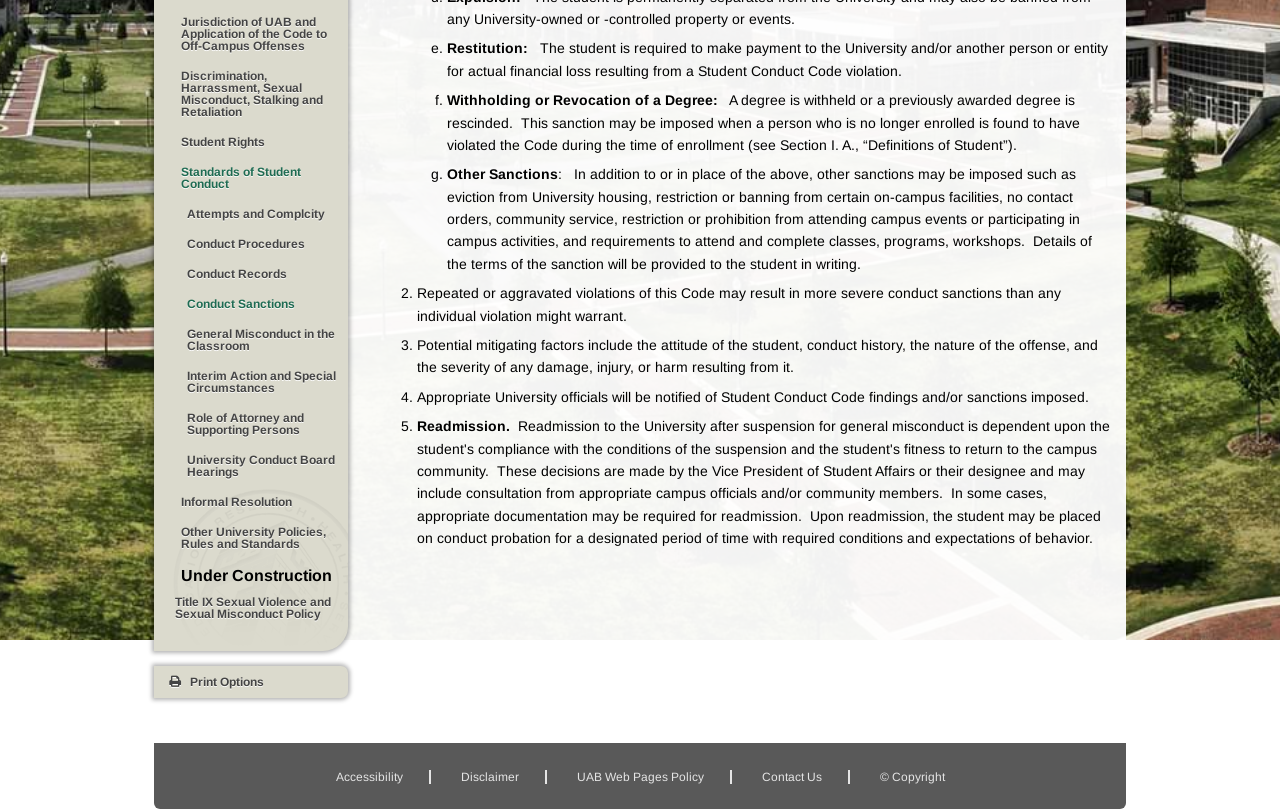Specify the bounding box coordinates (top-left x, top-left y, bottom-right x, bottom-right y) of the UI element in the screenshot that matches this description: University Conduct Board Hearings

[0.146, 0.561, 0.264, 0.591]